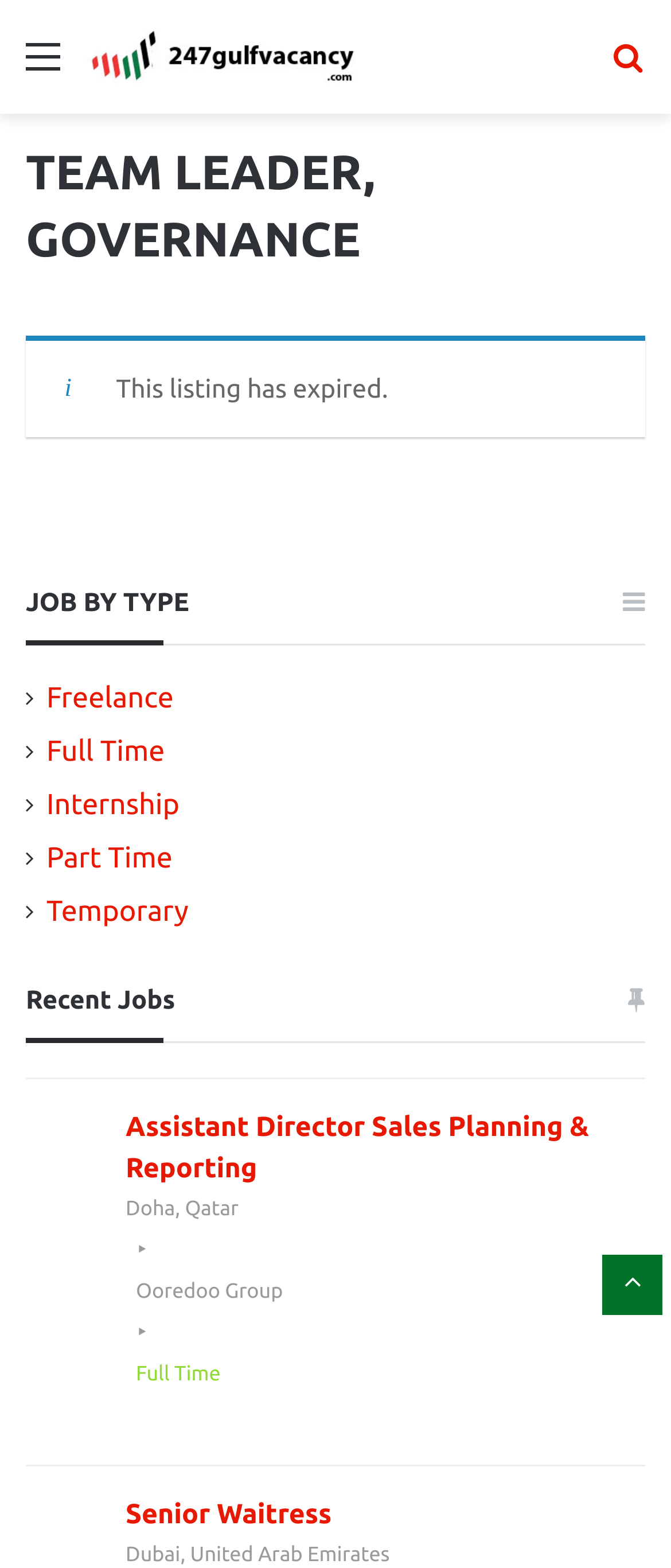Locate the bounding box coordinates of the element that needs to be clicked to carry out the instruction: "View job details of Assistant Director Sales Planning & Reporting". The coordinates should be given as four float numbers ranging from 0 to 1, i.e., [left, top, right, bottom].

[0.038, 0.688, 0.962, 0.934]